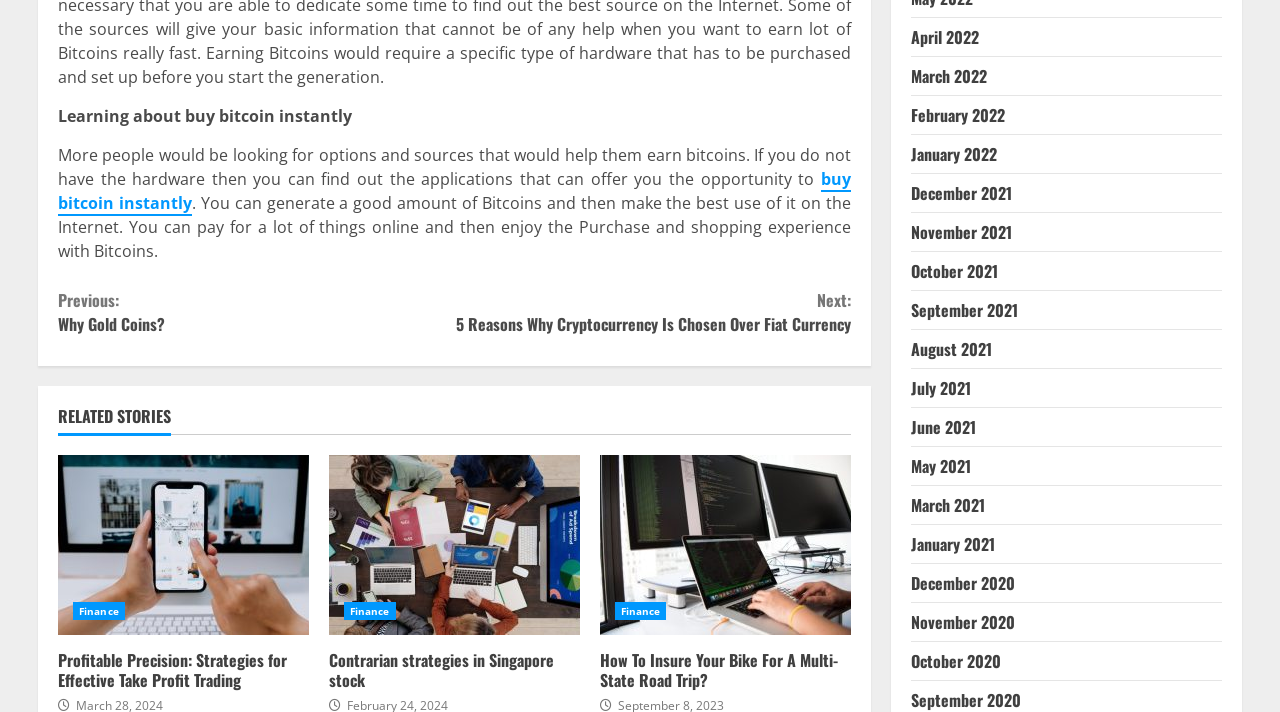Highlight the bounding box coordinates of the element you need to click to perform the following instruction: "Click on 'buy bitcoin instantly'."

[0.045, 0.236, 0.665, 0.304]